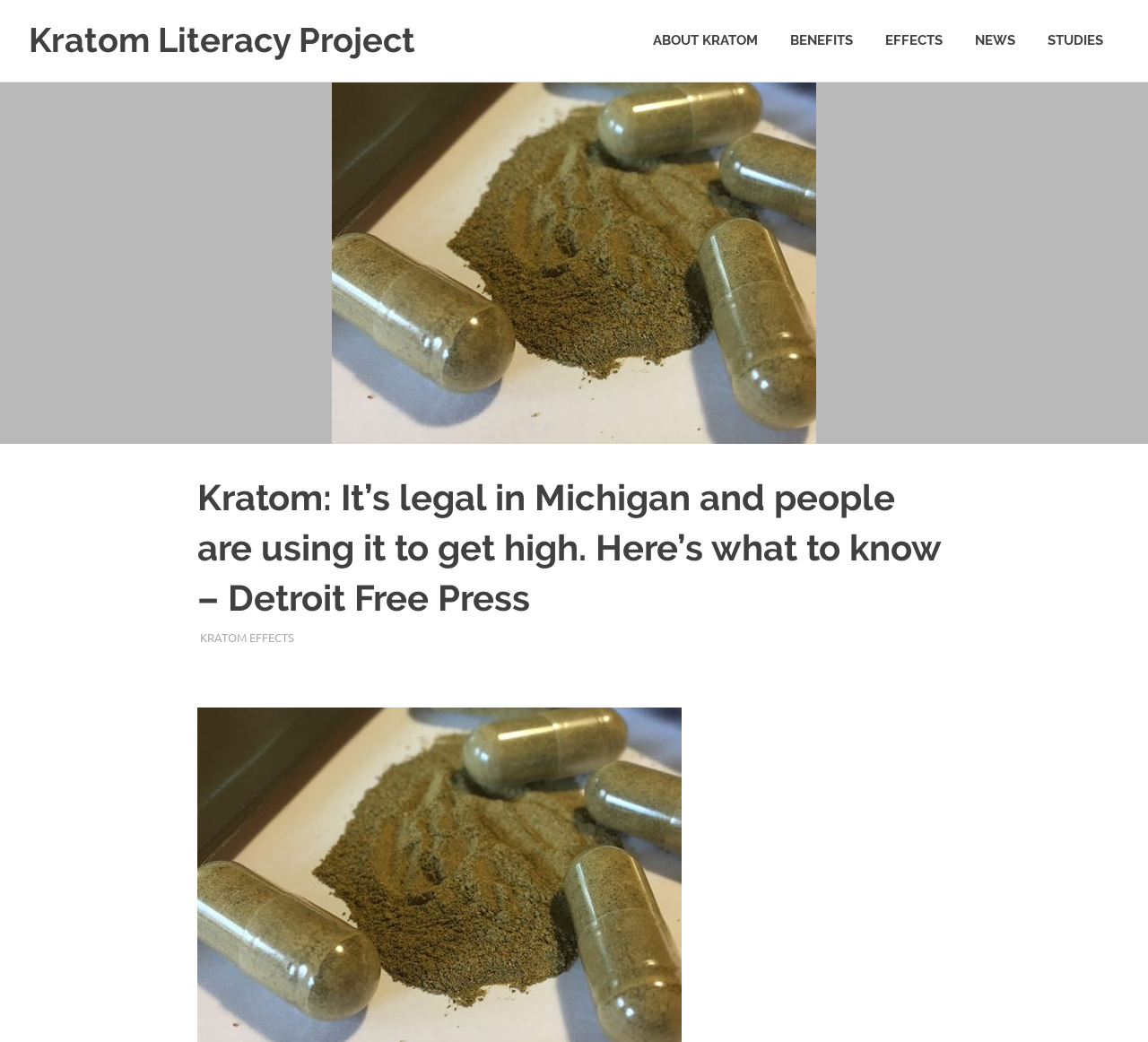Please specify the bounding box coordinates of the area that should be clicked to accomplish the following instruction: "Click the 'WooCommerce plugin' link". The coordinates should consist of four float numbers between 0 and 1, i.e., [left, top, right, bottom].

None